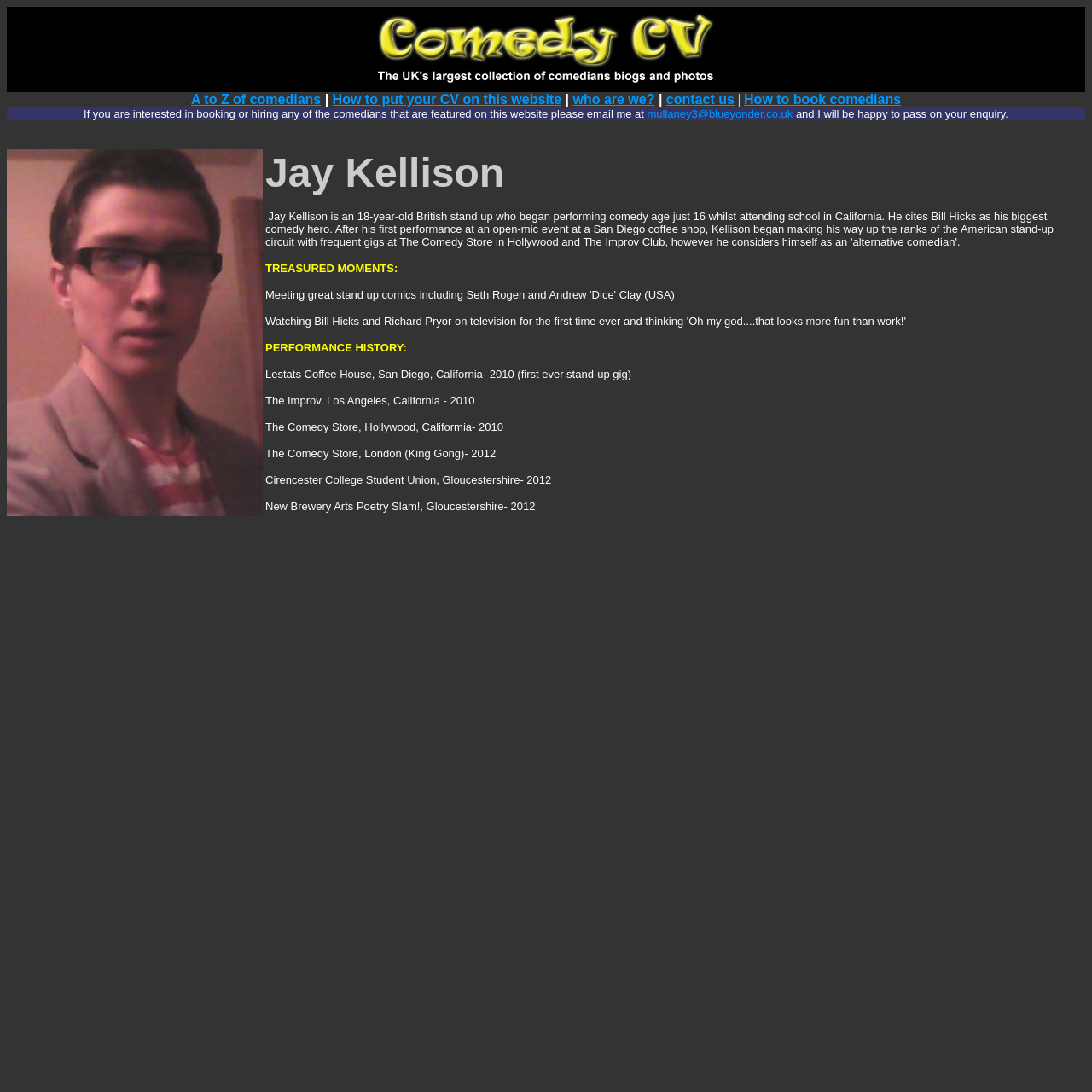Using the webpage screenshot, locate the HTML element that fits the following description and provide its bounding box: "mullaney3@blueyonder.co.uk".

[0.593, 0.098, 0.726, 0.11]